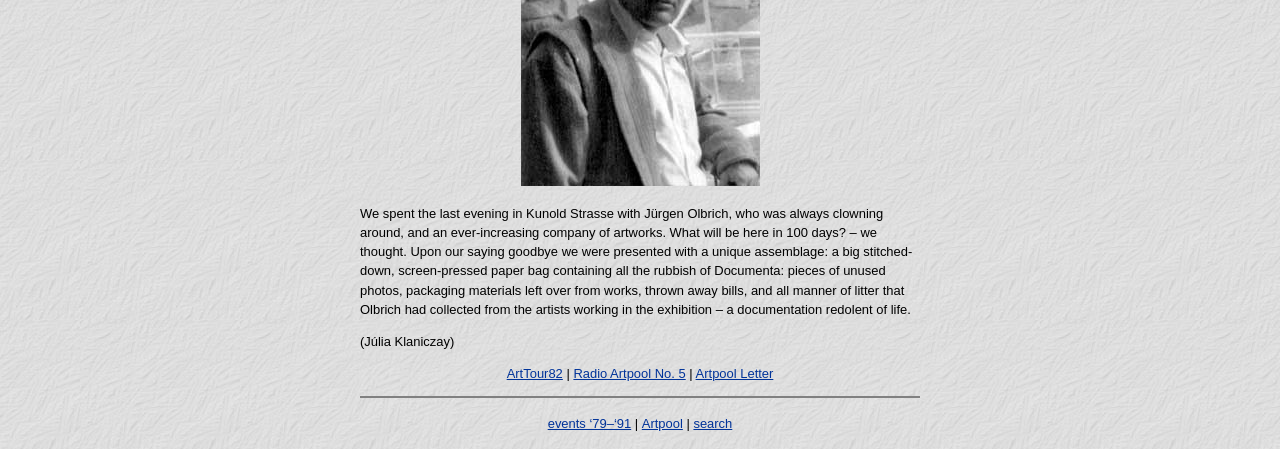Could you please study the image and provide a detailed answer to the question:
What is the name of the radio program?

The link 'Radio Artpool No. 5' is present in the webpage, which suggests that it is the name of a radio program.